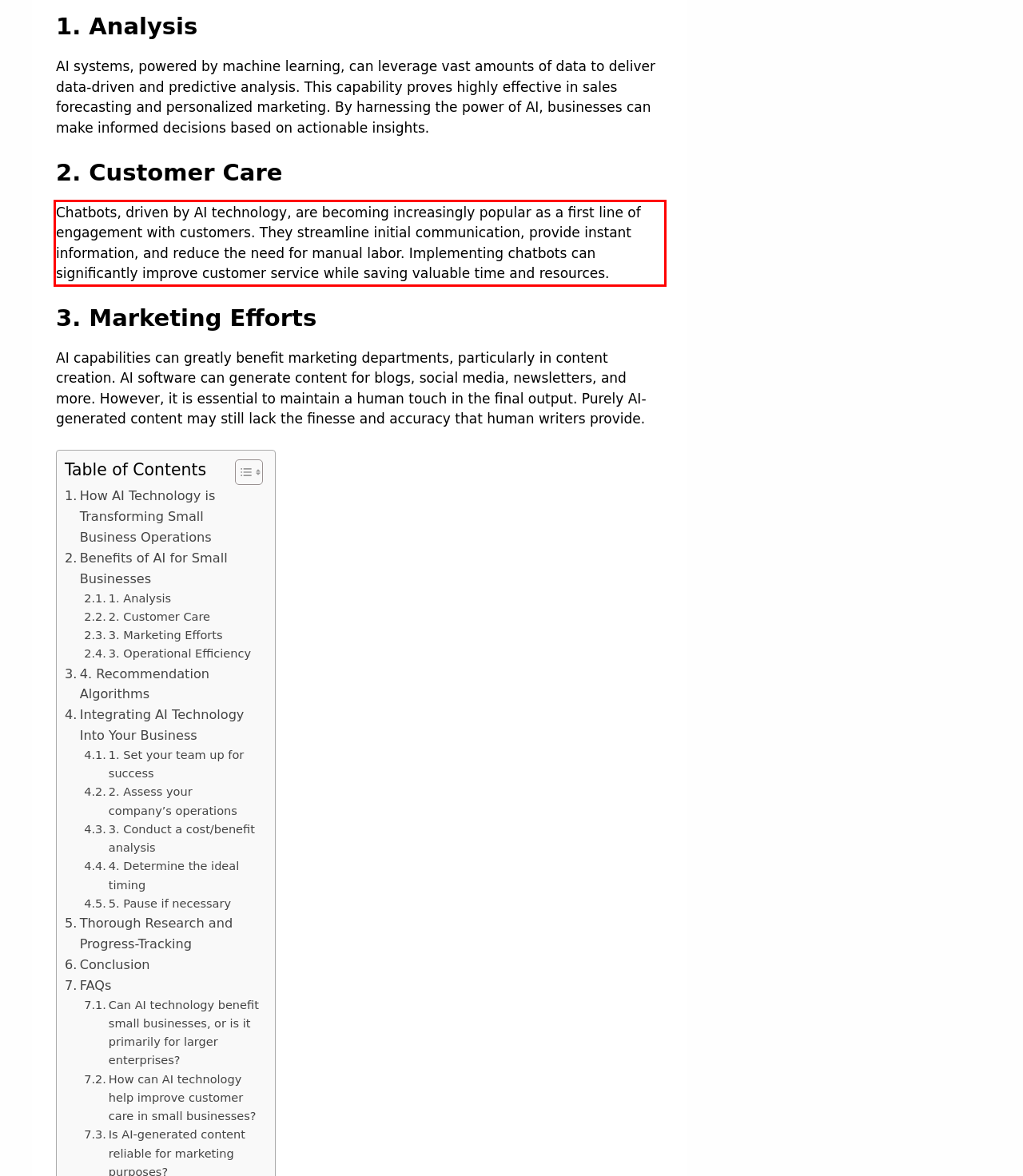You have a screenshot of a webpage with a red bounding box. Identify and extract the text content located inside the red bounding box.

Chatbots, driven by AI technology, are becoming increasingly popular as a first line of engagement with customers. They streamline initial communication, provide instant information, and reduce the need for manual labor. Implementing chatbots can significantly improve customer service while saving valuable time and resources.